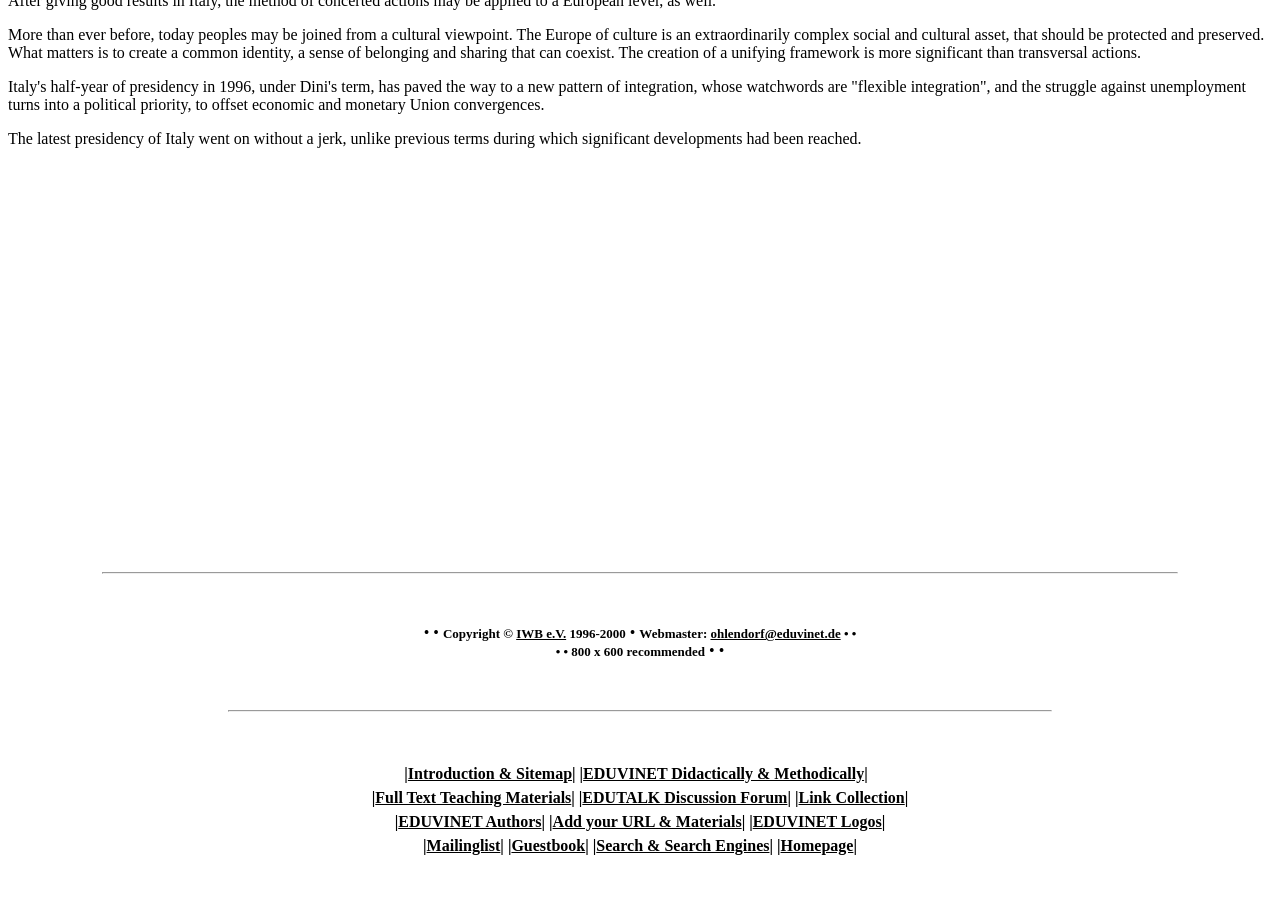Use a single word or phrase to answer the question:
What is the recommended screen resolution?

800 x 600